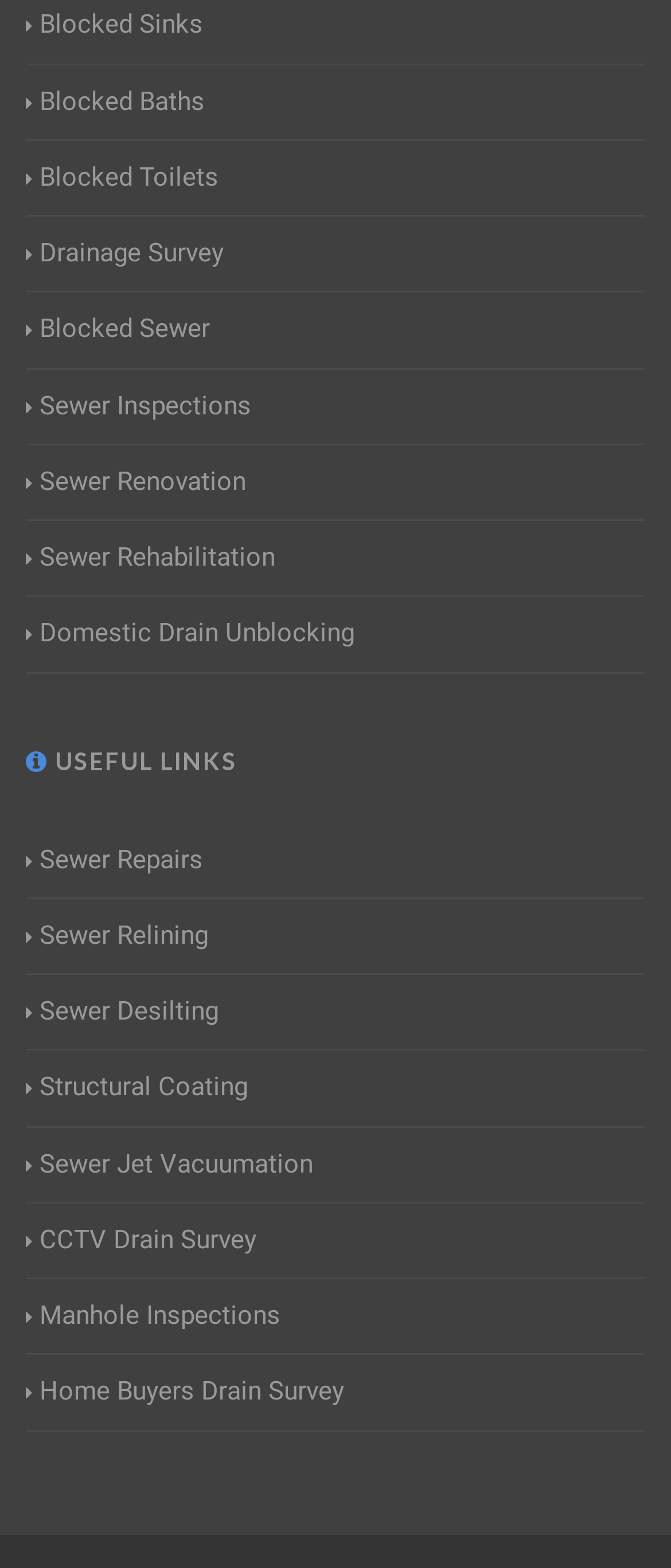Show me the bounding box coordinates of the clickable region to achieve the task as per the instruction: "Explore Sewer Relining page".

[0.038, 0.584, 0.31, 0.61]